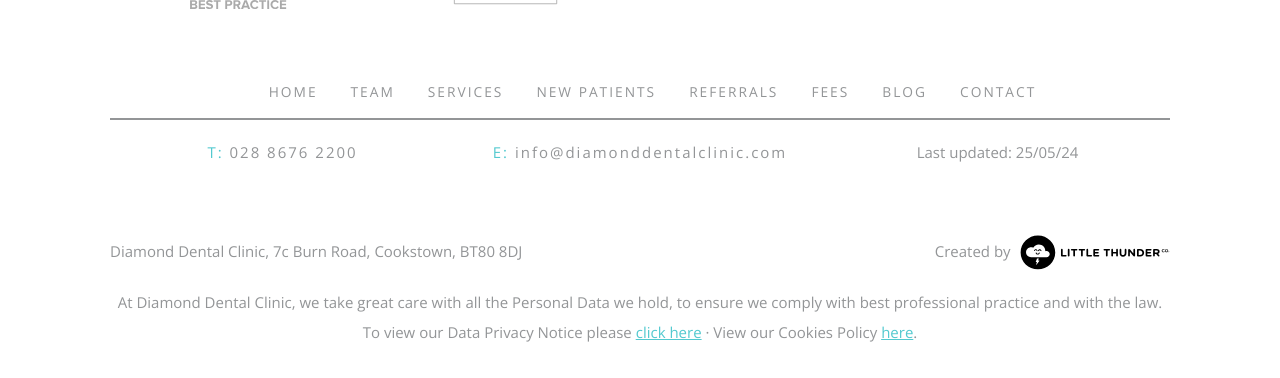What is the phone number of the clinic?
Analyze the screenshot and provide a detailed answer to the question.

The phone number of the clinic can be found in the link element 'T: 028 8676 2200' which is located at the top of the webpage.